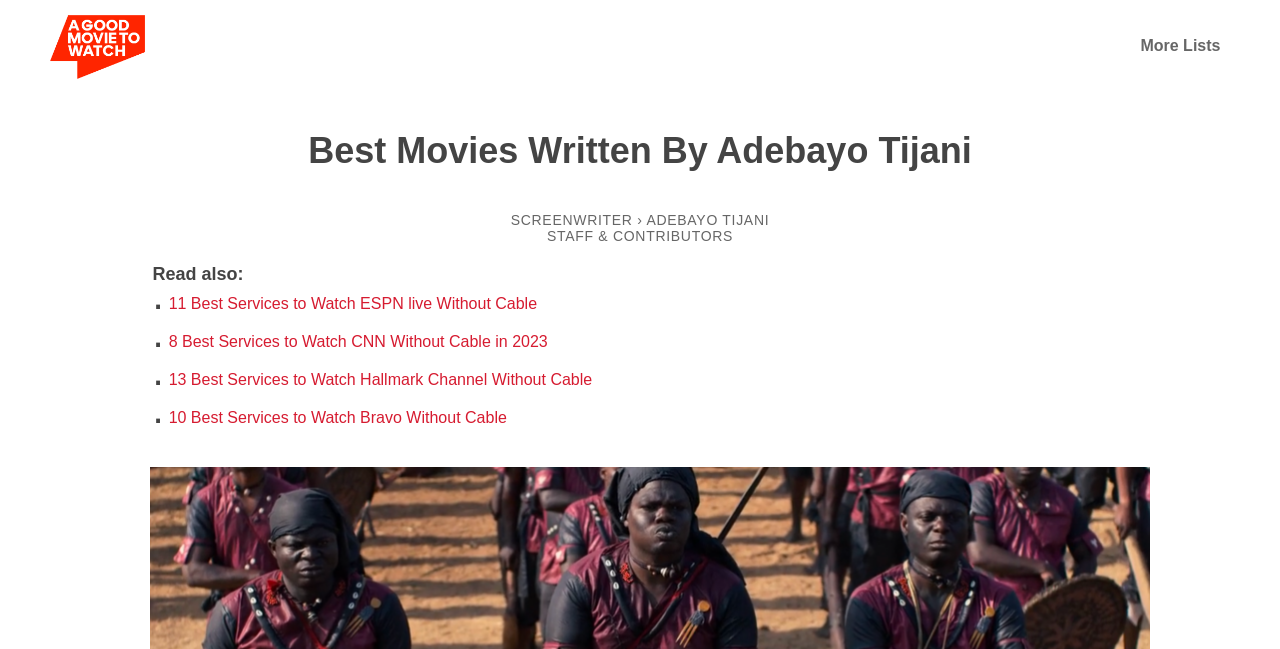Write a detailed summary of the webpage, including text, images, and layout.

The webpage is about showcasing the best movies written by Adebayo Tijani. At the top left, there is a logo of "agoodmovietowatch" accompanied by a link to the same website. Below the logo, there is a prominent header that reads "Best Movies Written By Adebayo Tijani". 

To the right of the header, there are two links: "SCREENWRITER" and "ADEBAYO TIJANI", separated by a right-pointing arrow. Below these links, there is a text that says "STAFF & CONTRIBUTORS". 

On the top right, there is a link to "More Lists". 

The main content of the webpage is a list of recommended articles, introduced by a text "Read also:". There are four links to different articles, each describing a service to watch a specific TV channel without cable, such as ESPN, CNN, Hallmark Channel, and Bravo. These links are stacked vertically, with the first one starting from the top left of the main content area.